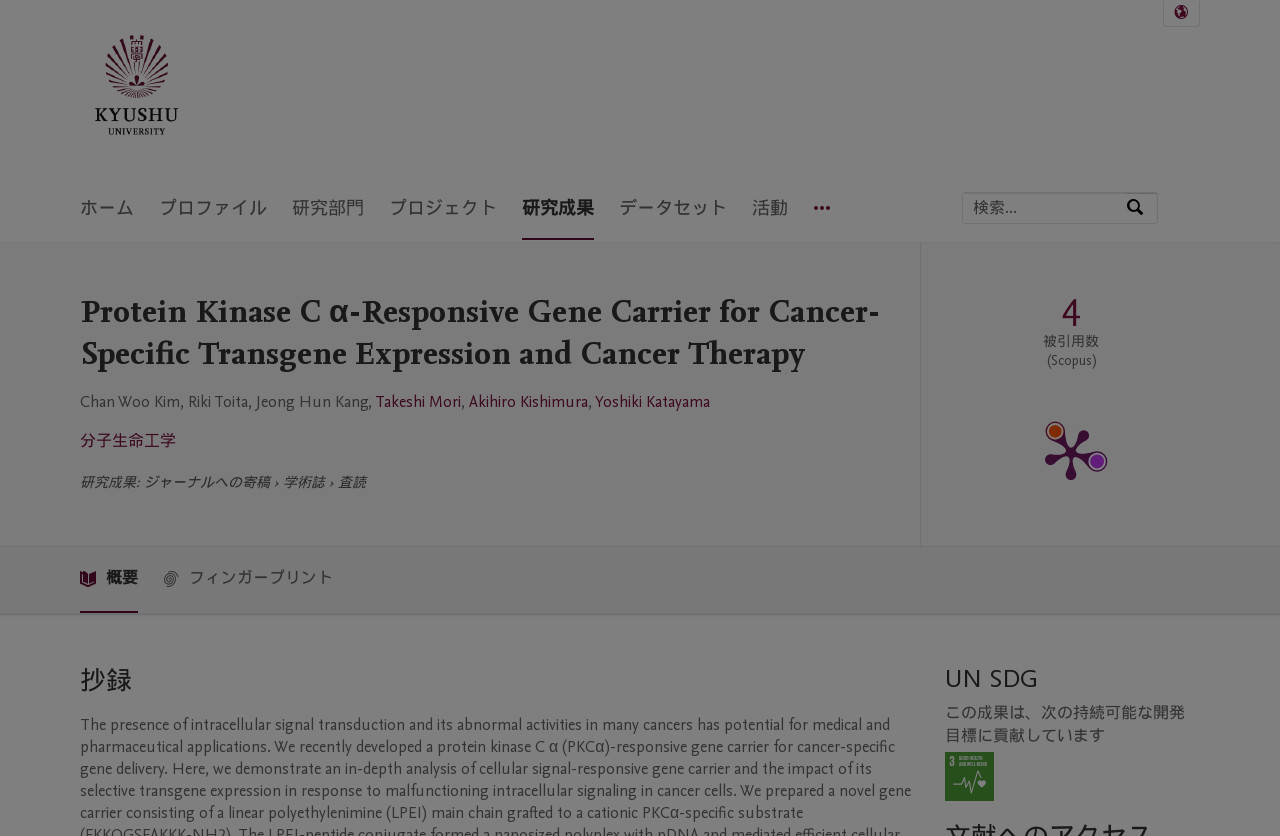Determine the coordinates of the bounding box that should be clicked to complete the instruction: "Click the language selection button". The coordinates should be represented by four float numbers between 0 and 1: [left, top, right, bottom].

[0.909, 0.001, 0.937, 0.031]